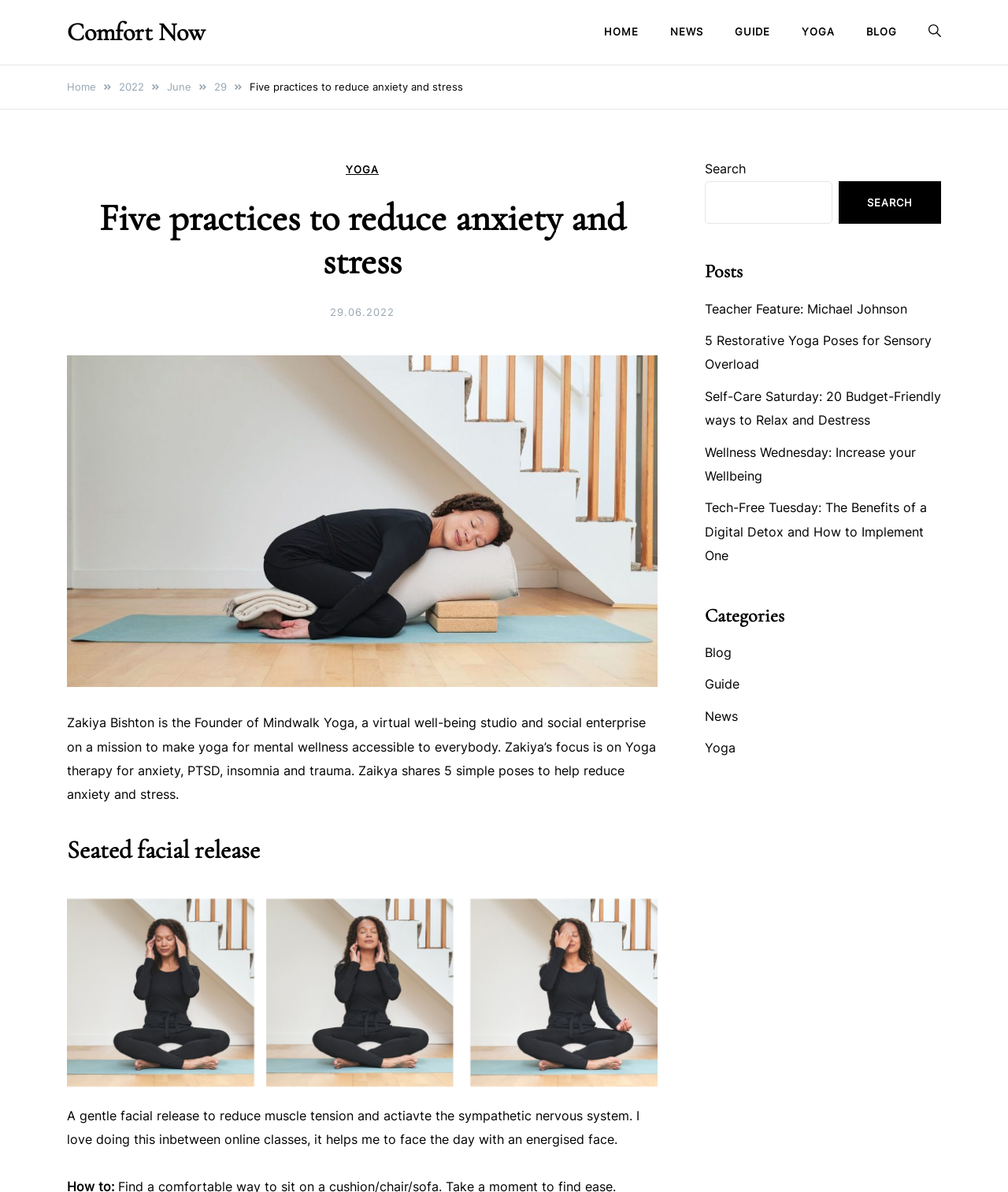Show the bounding box coordinates of the element that should be clicked to complete the task: "View the post about Teacher Feature: Michael Johnson".

[0.699, 0.252, 0.9, 0.265]